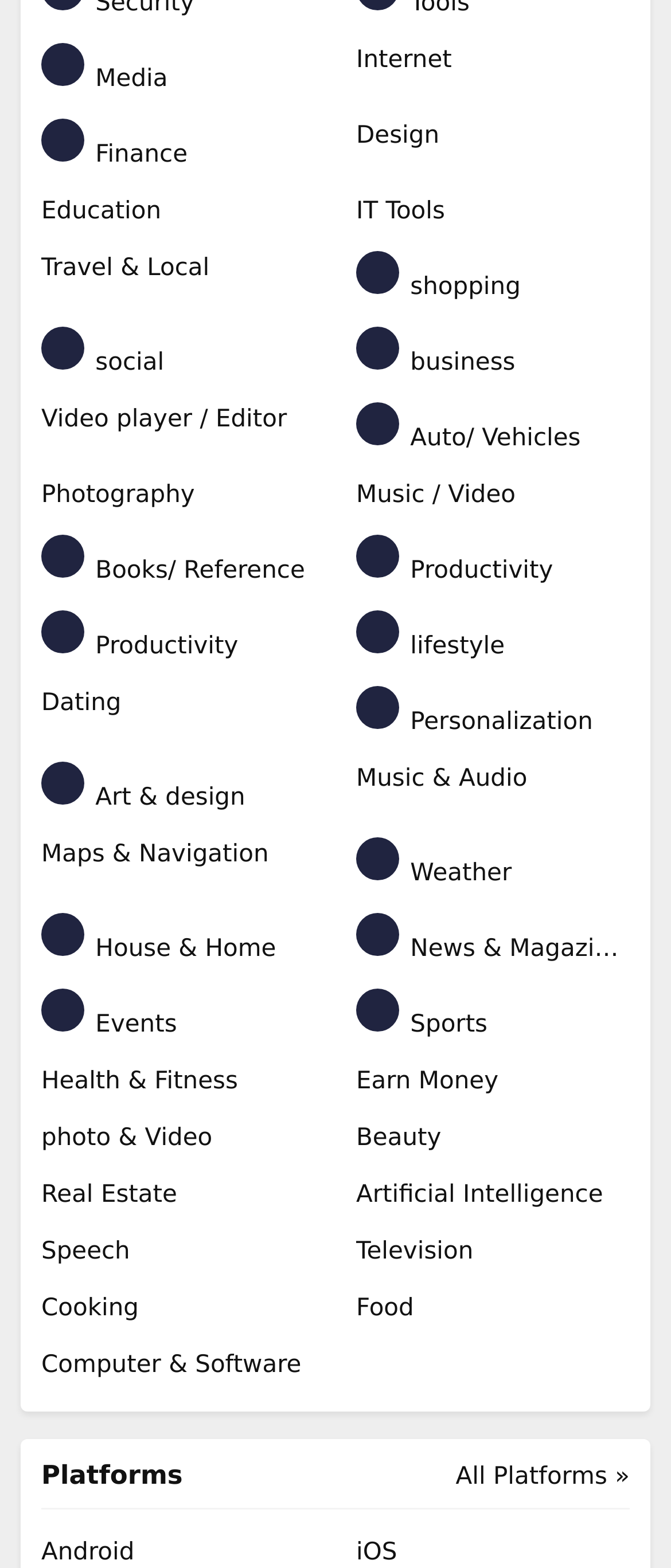Provide the bounding box coordinates of the area you need to click to execute the following instruction: "Select Internet".

[0.531, 0.028, 0.938, 0.051]